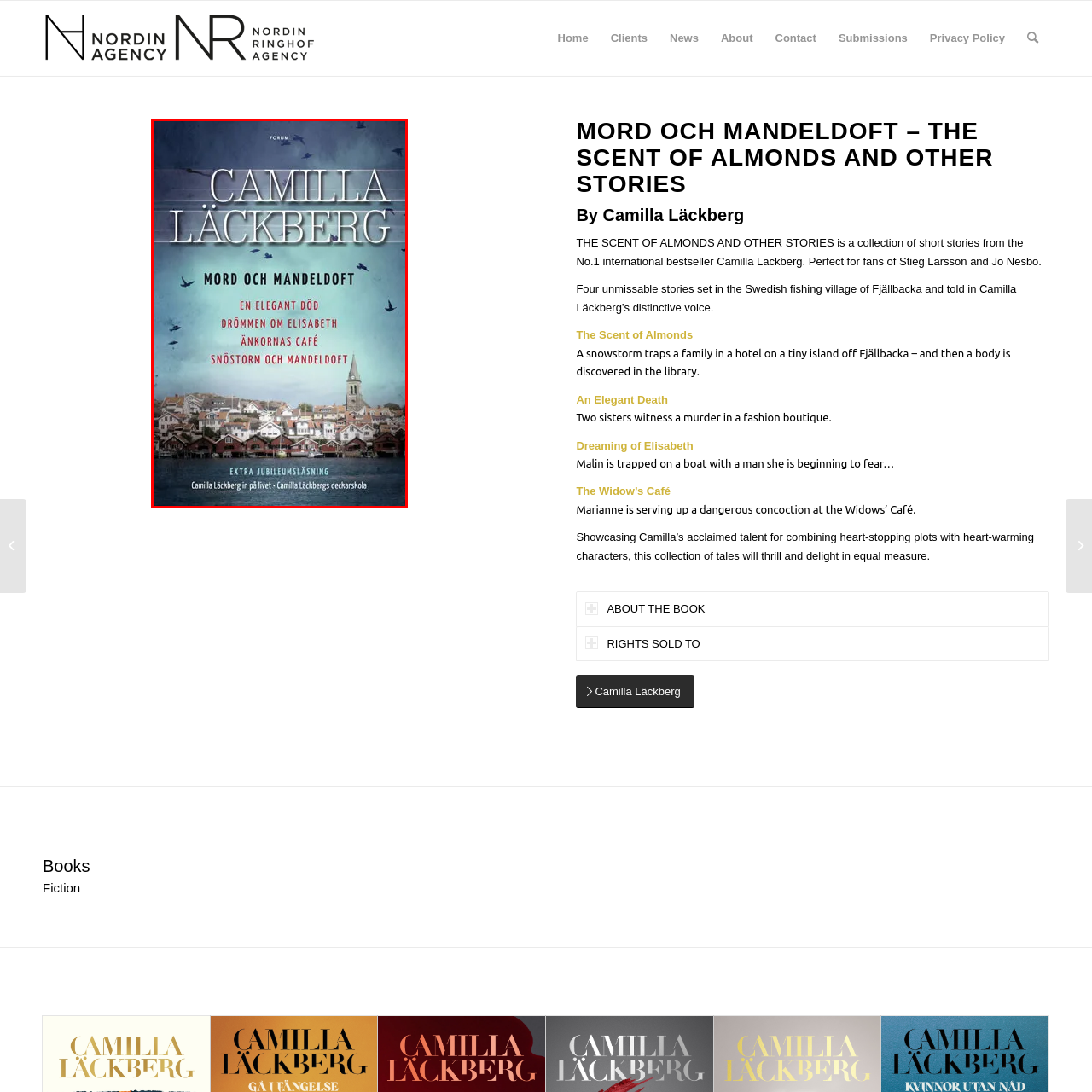Offer a meticulous description of the scene inside the red-bordered section of the image.

The image features the cover of "Mord och Mandeldoft" (The Scent of Almonds), a collection of short stories by bestselling author Camilla Läckberg. The cover art displays a picturesque view of a Swedish fishing village, surrounded by water and mountains, creating a serene backdrop. In the foreground, the title is prominently featured in bold letters, with the author's name, Camilla Läckberg, elegantly placed at the top. The subtitle includes the titles of various stories within the collection: "En Elegant Död" (An Elegant Death), "Drömmen om Elisabeth" (The Dream of Elisabeth), "Änkanas Café" (The Widow's Café), and "Snöstorm och Mandeldoft" (Snowstorm and Almonds). The design captures the essence of suspense and intrigue, inviting readers into Läckberg's captivating narratives set in the distinctive atmosphere of her native Swedish landscape.